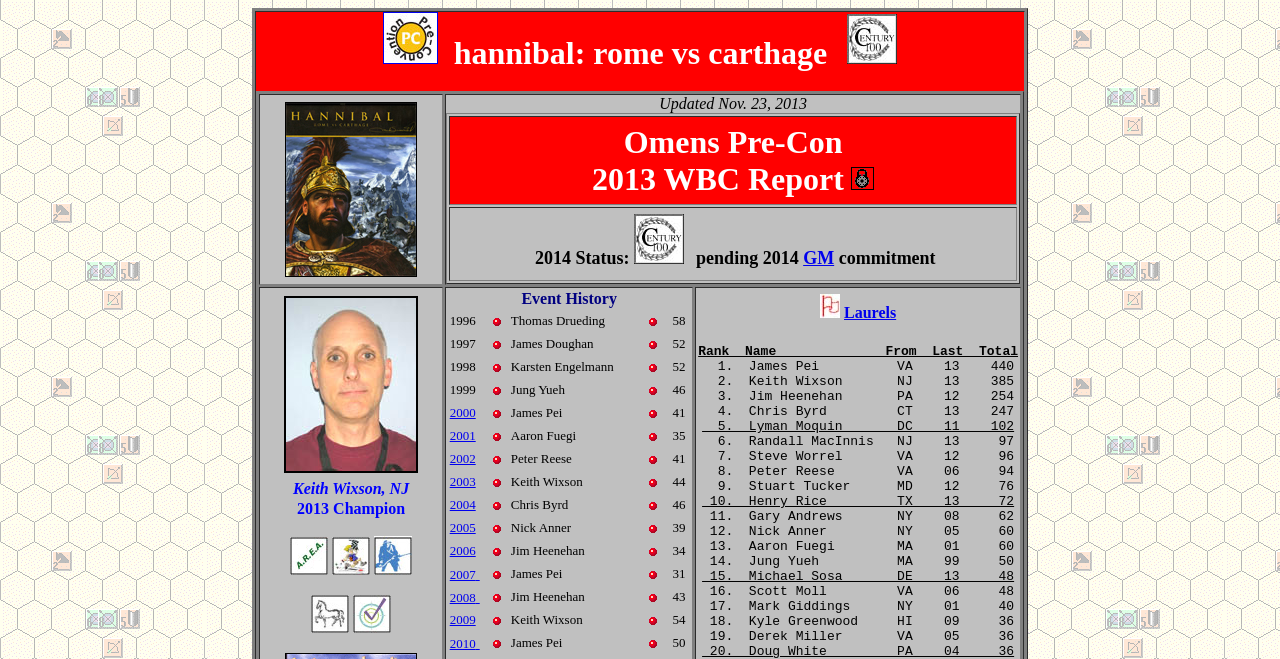Locate the bounding box coordinates of the element that should be clicked to execute the following instruction: "Click the image to view the champion information".

[0.222, 0.448, 0.327, 0.717]